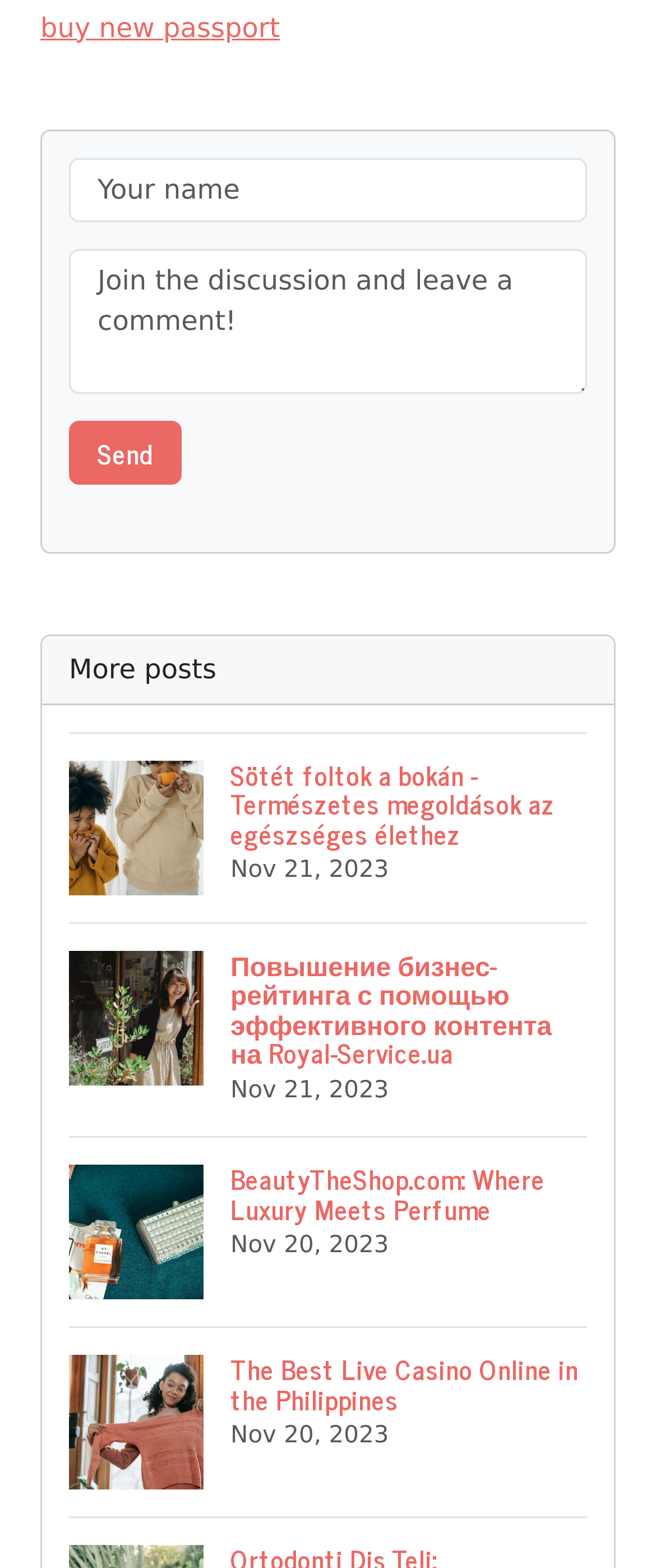Specify the bounding box coordinates of the area to click in order to execute this command: 'Leave a comment'. The coordinates should consist of four float numbers ranging from 0 to 1, and should be formatted as [left, top, right, bottom].

[0.105, 0.158, 0.895, 0.251]